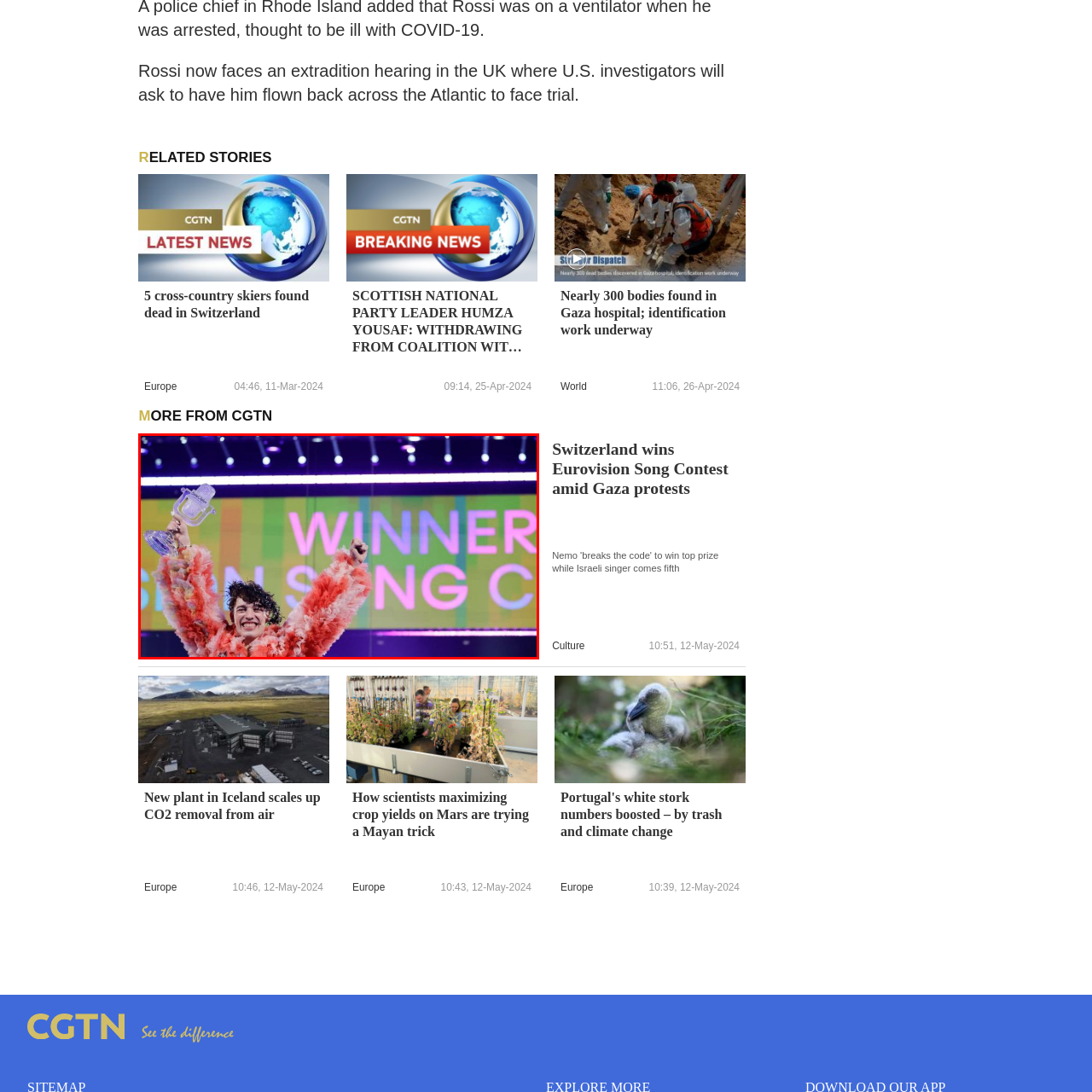View the area enclosed by the red box, What does the banner in the background announce? Respond using one word or phrase.

WINNER